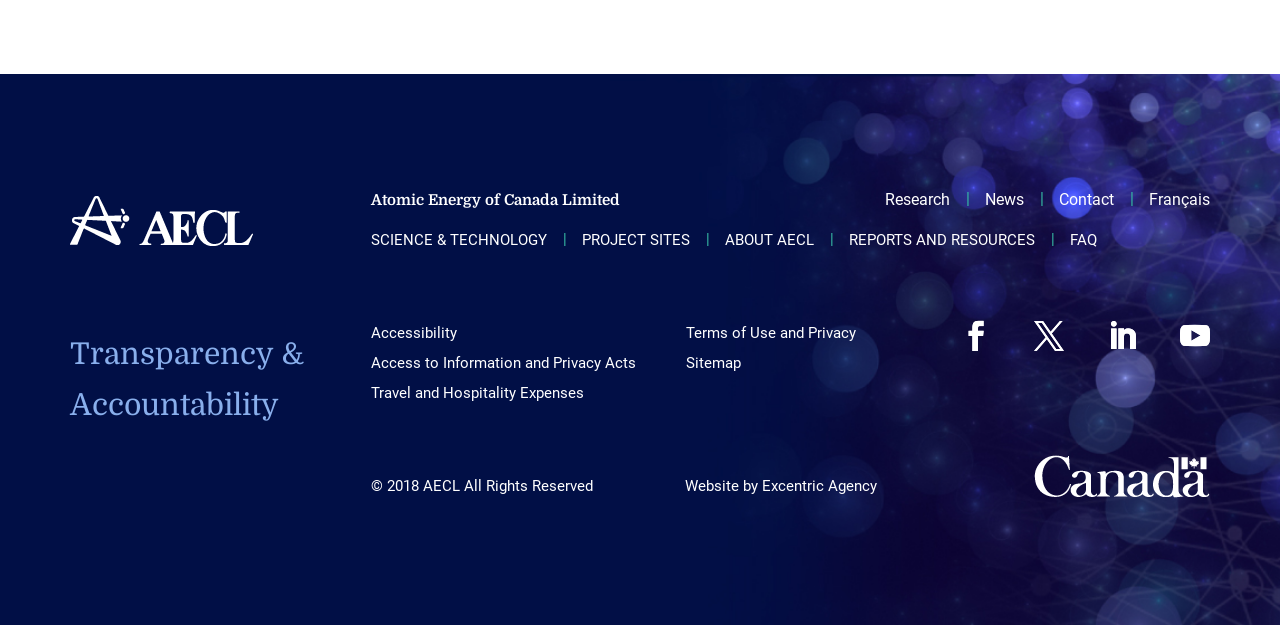Answer the following query with a single word or phrase:
What is the copyright year?

2018